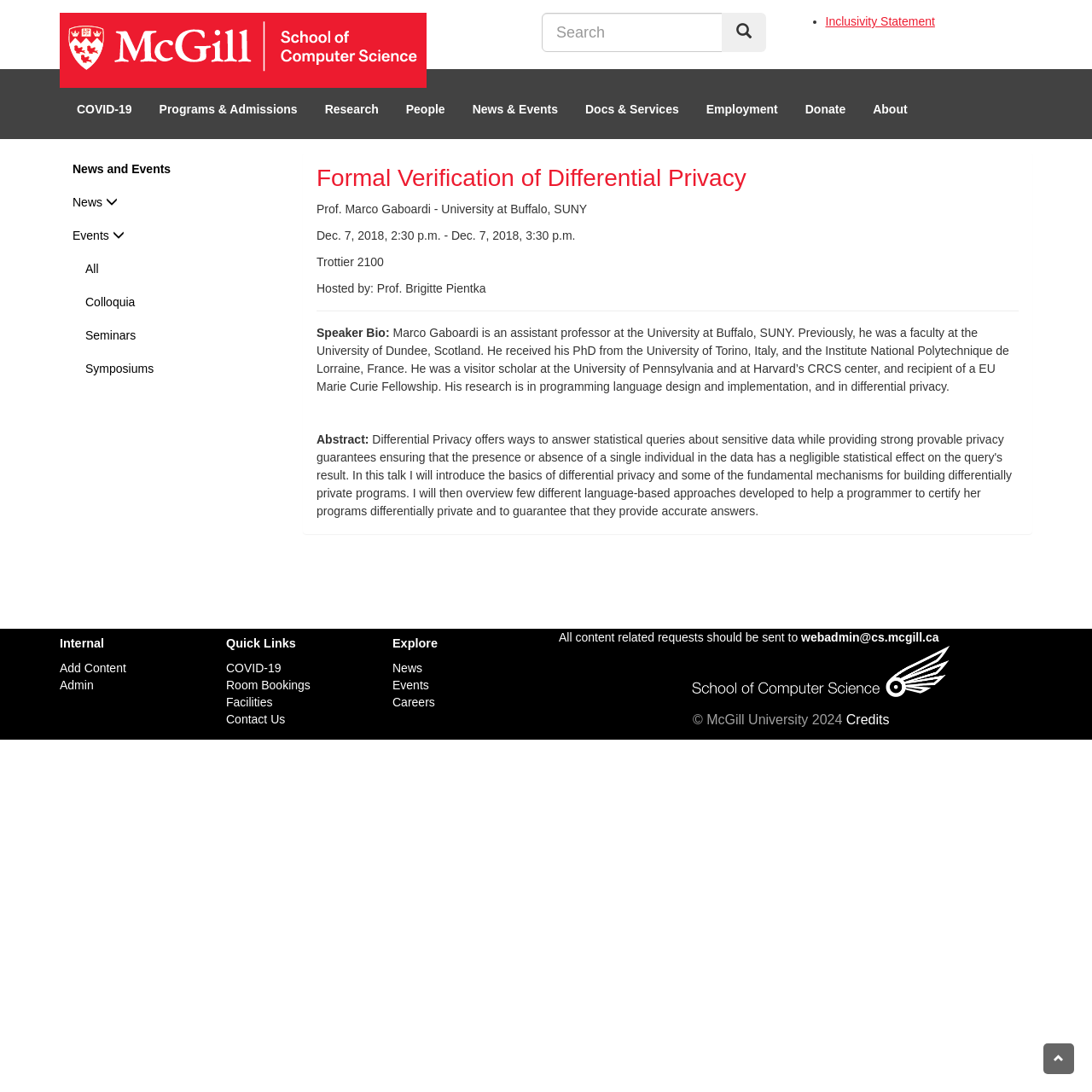Determine the bounding box for the UI element as described: "Programs & Admissions". The coordinates should be represented as four float numbers between 0 and 1, formatted as [left, top, right, bottom].

[0.134, 0.084, 0.284, 0.116]